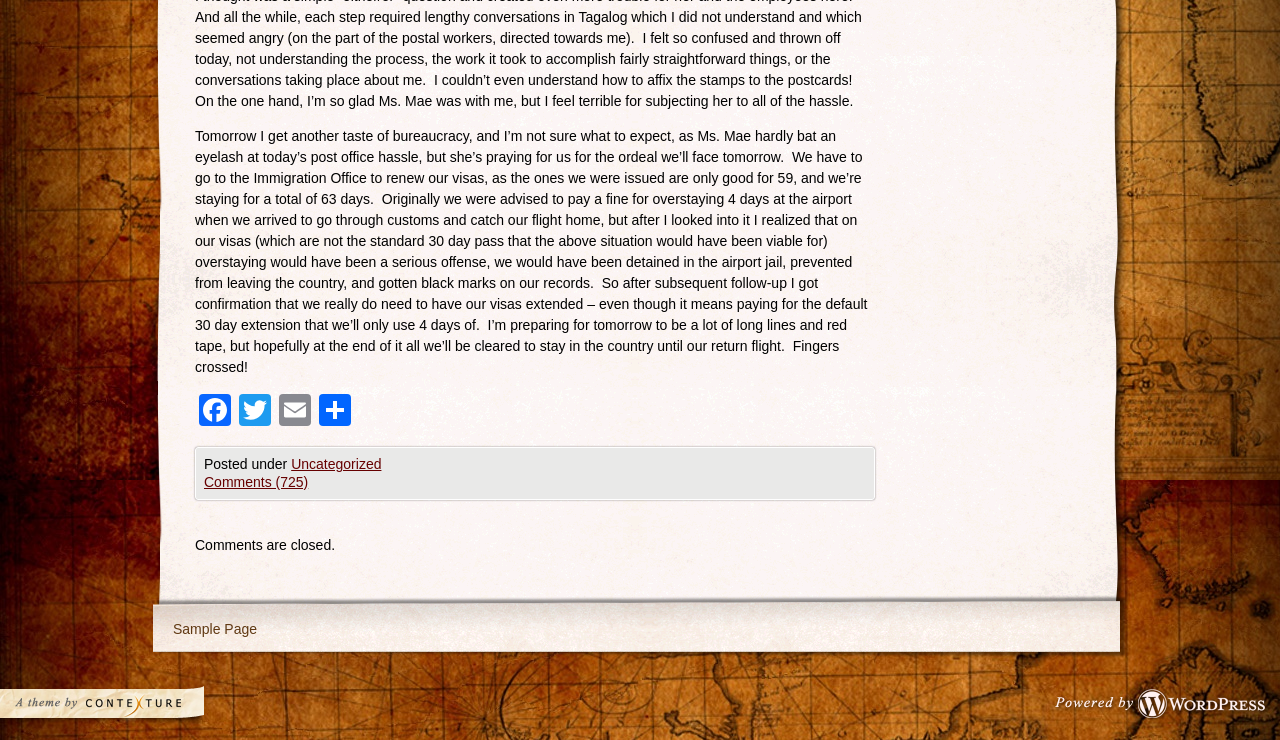From the screenshot, find the bounding box of the UI element matching this description: "Facebook". Supply the bounding box coordinates in the form [left, top, right, bottom], each a float between 0 and 1.

[0.152, 0.533, 0.184, 0.583]